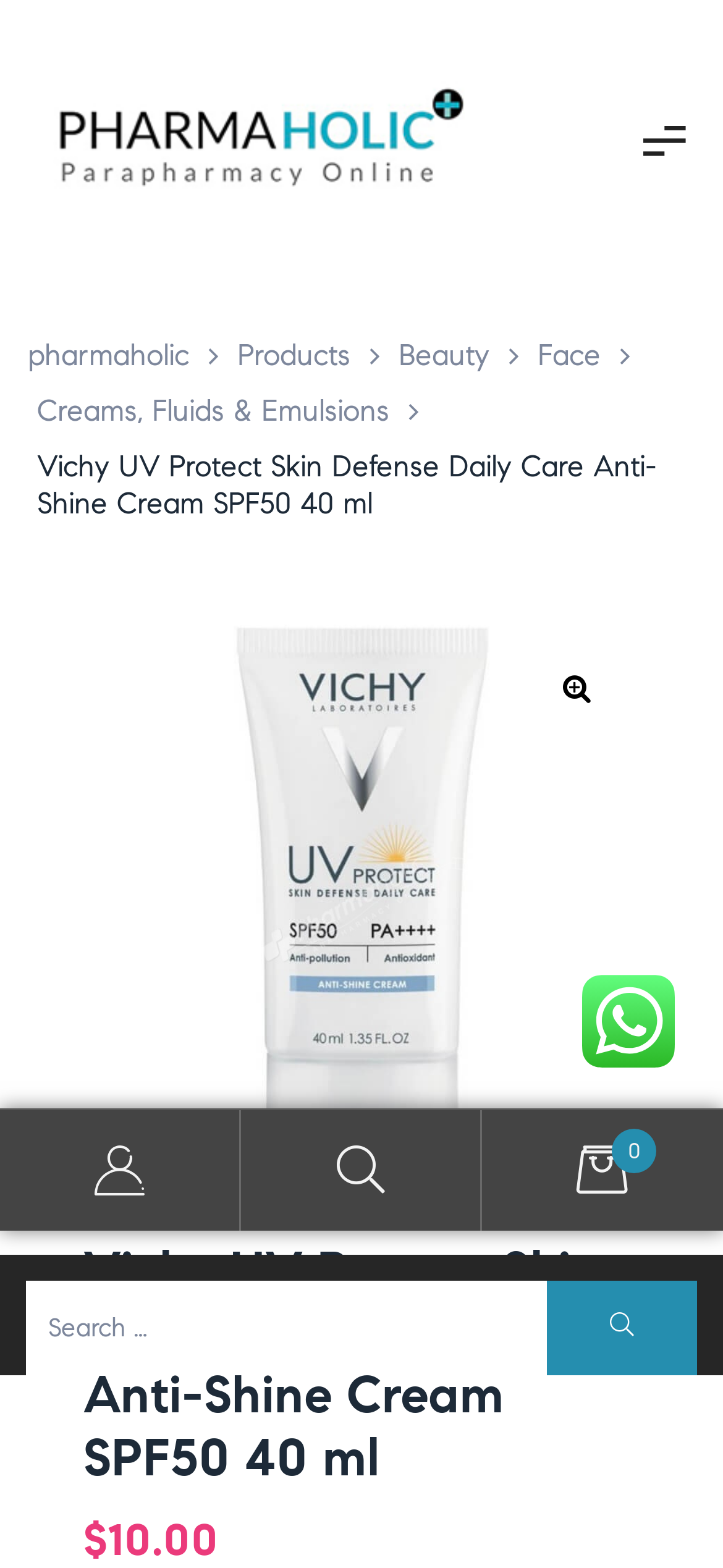What is the function of the icon with the bounding box coordinates [0.756, 0.816, 0.964, 0.877]?
Based on the image, answer the question with as much detail as possible.

I found the function of the icon by looking at the button element with the bounding box coordinates [0.756, 0.816, 0.964, 0.877] which contains the text ' SEARCH'.